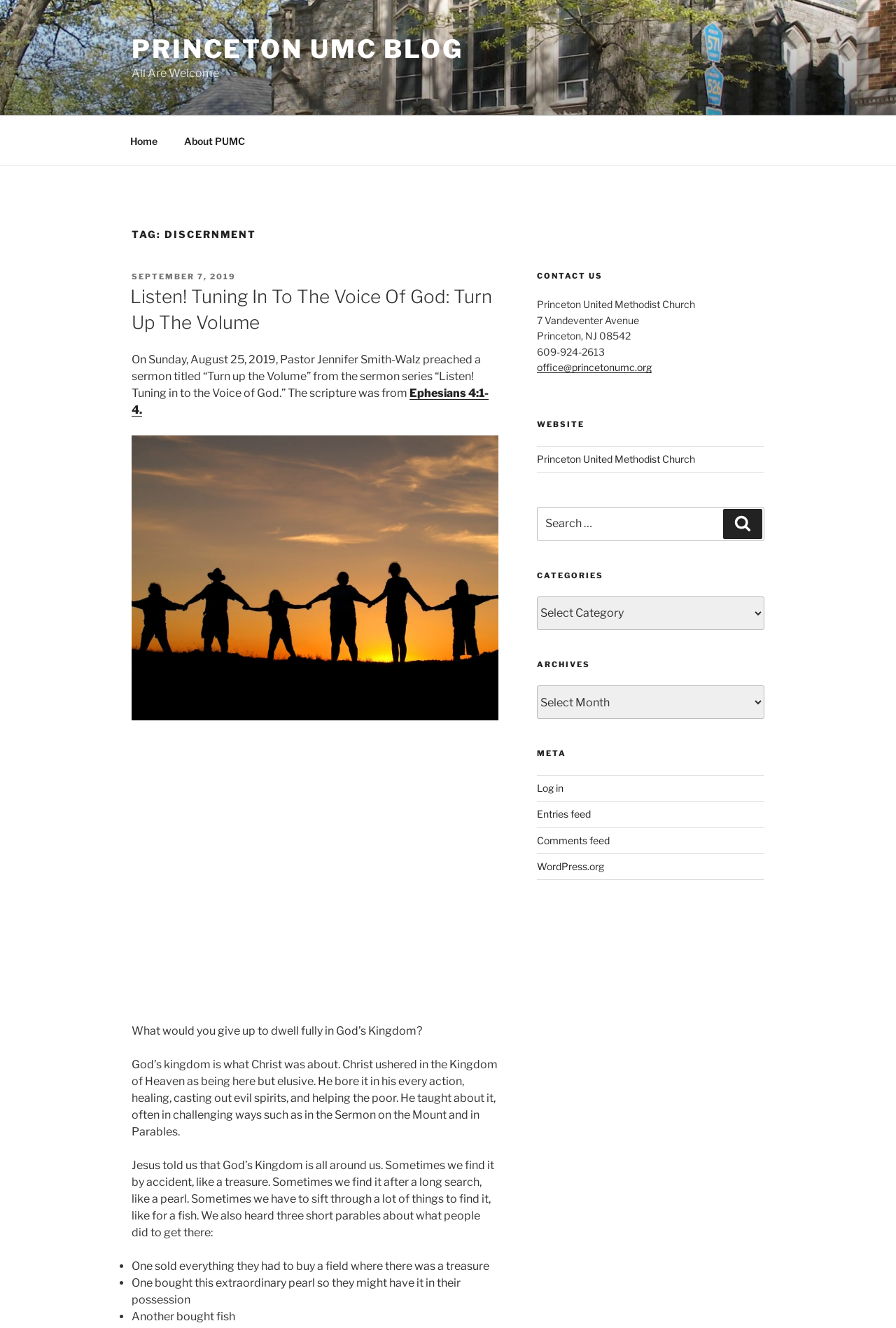Please indicate the bounding box coordinates for the clickable area to complete the following task: "Contact Princeton United Methodist Church". The coordinates should be specified as four float numbers between 0 and 1, i.e., [left, top, right, bottom].

[0.599, 0.225, 0.775, 0.234]